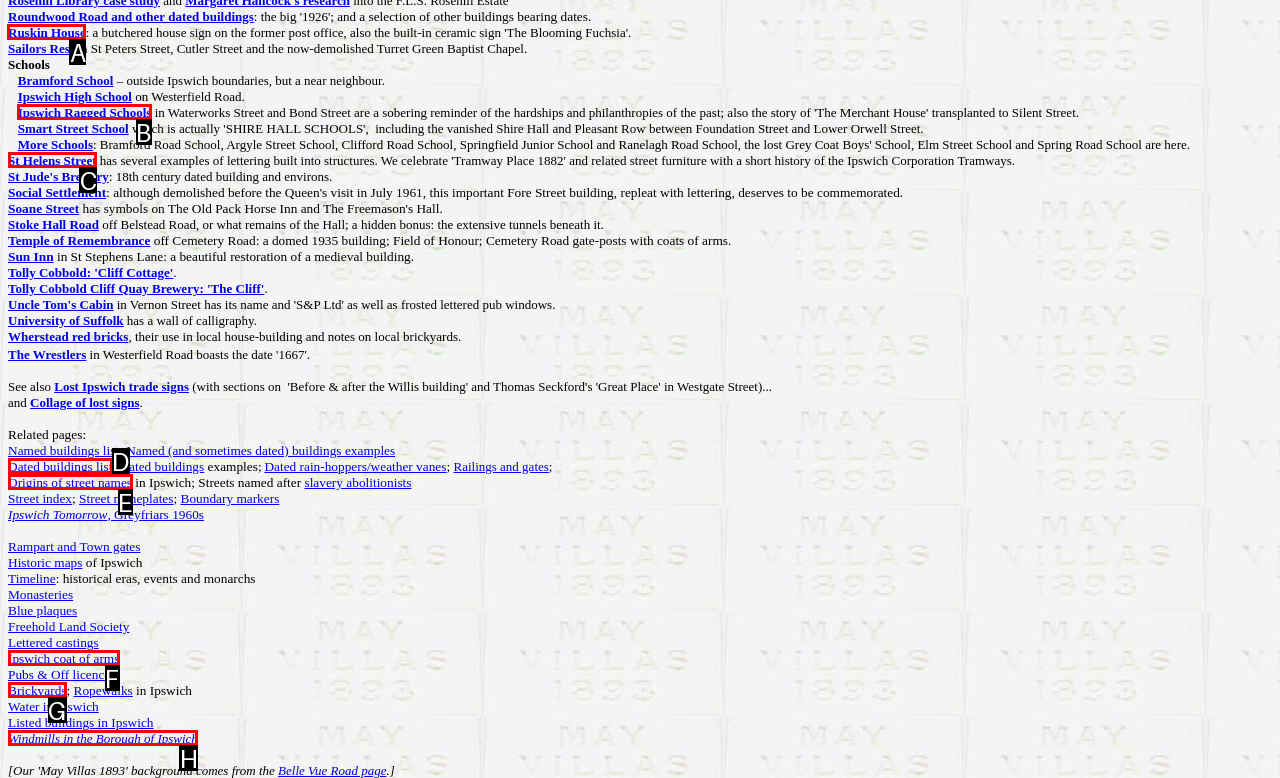Find the correct option to complete this instruction: Visit 'Ruskin House'. Reply with the corresponding letter.

A